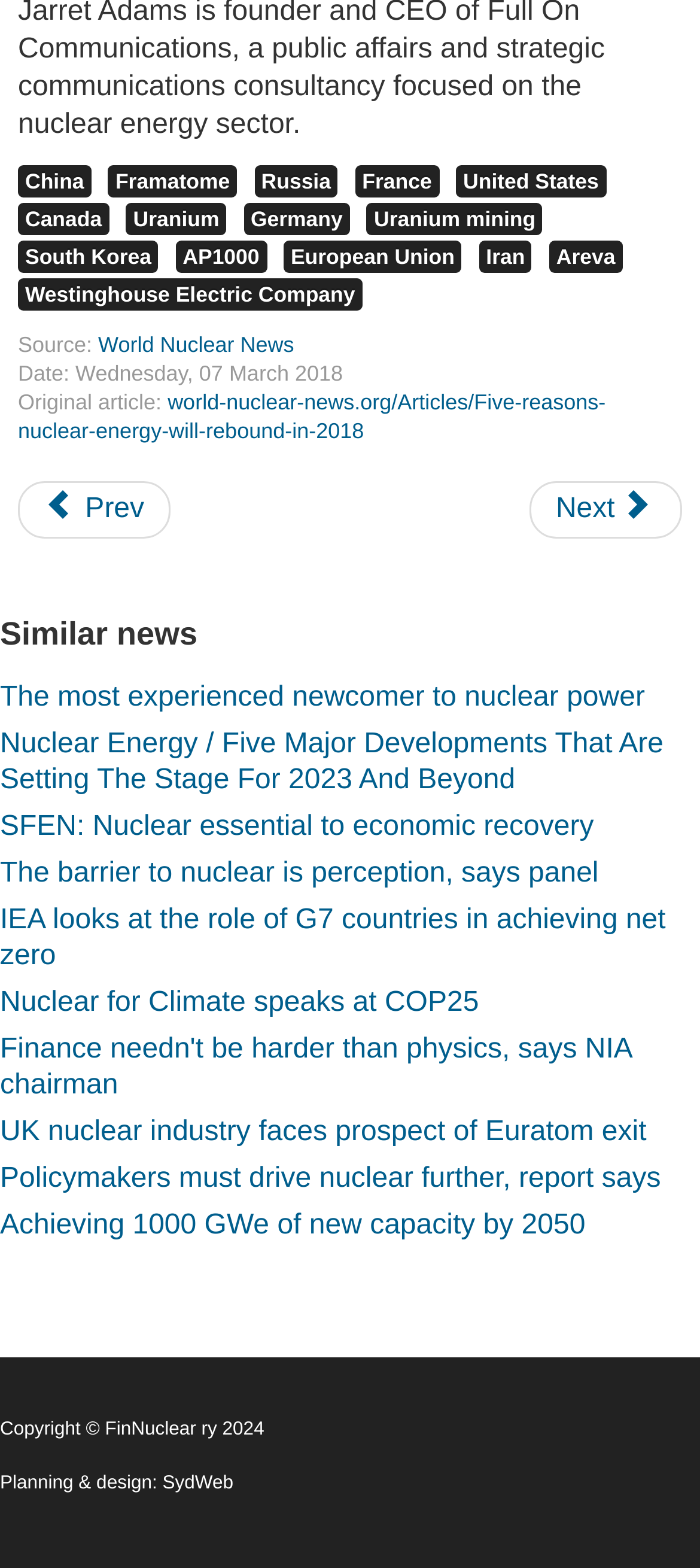Predict the bounding box of the UI element based on the description: "Iran". The coordinates should be four float numbers between 0 and 1, formatted as [left, top, right, bottom].

[0.684, 0.153, 0.76, 0.174]